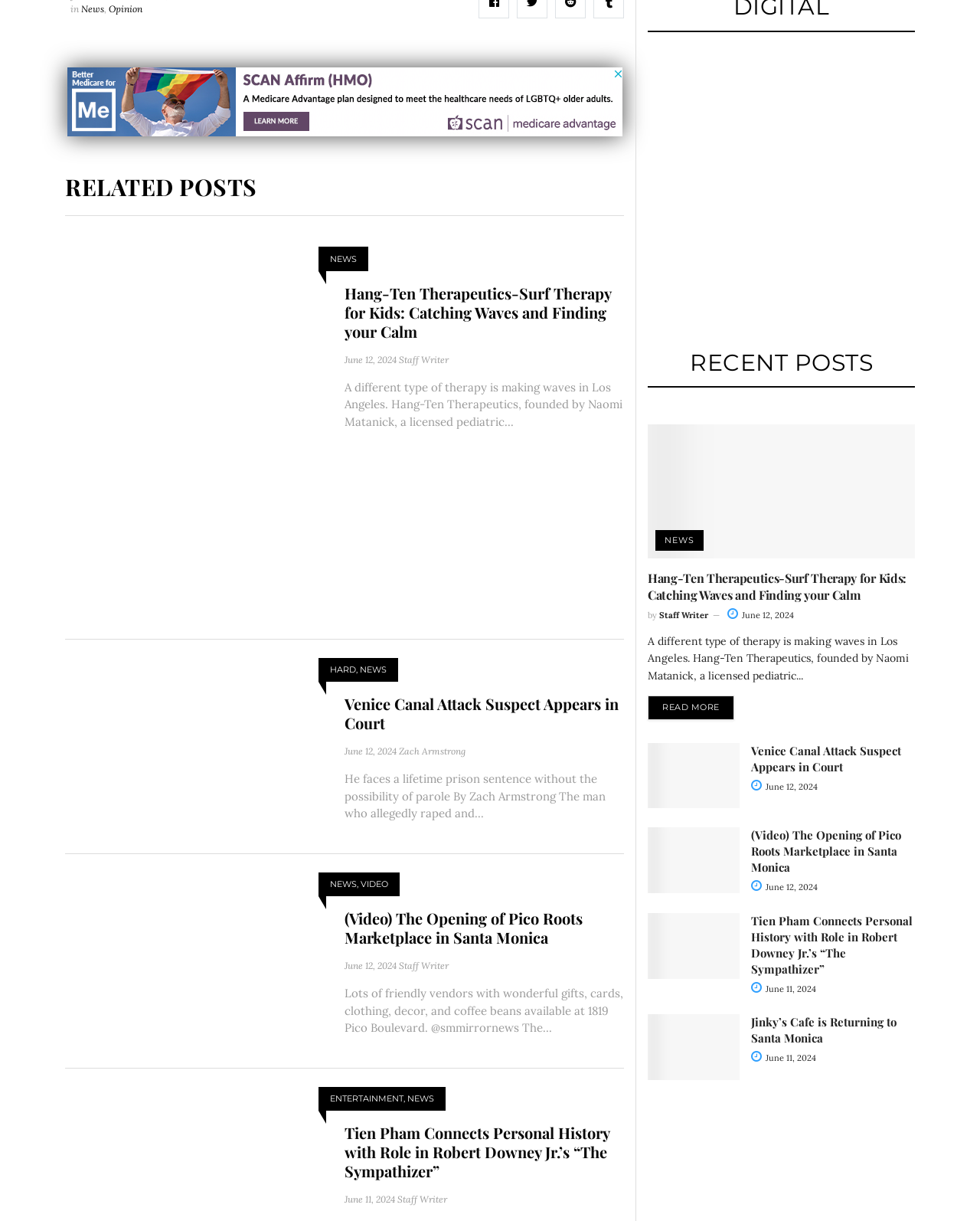Determine the bounding box coordinates of the section to be clicked to follow the instruction: "View 'Venice Canal Attack Suspect Appears in Court'". The coordinates should be given as four float numbers between 0 and 1, formatted as [left, top, right, bottom].

[0.352, 0.568, 0.637, 0.6]